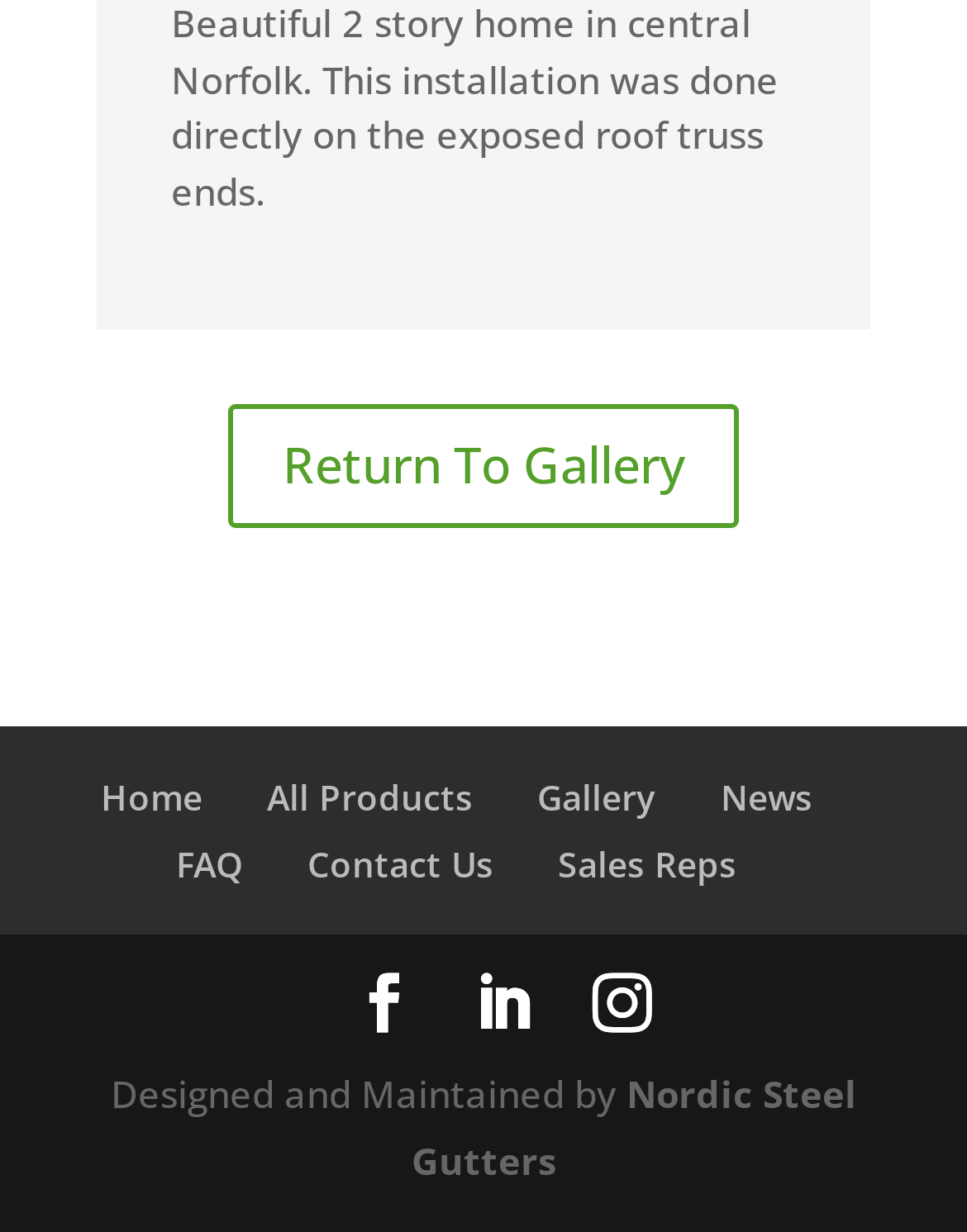Determine the bounding box coordinates of the region to click in order to accomplish the following instruction: "Go to Home page". Provide the coordinates as four float numbers between 0 and 1, specifically [left, top, right, bottom].

[0.104, 0.628, 0.209, 0.667]